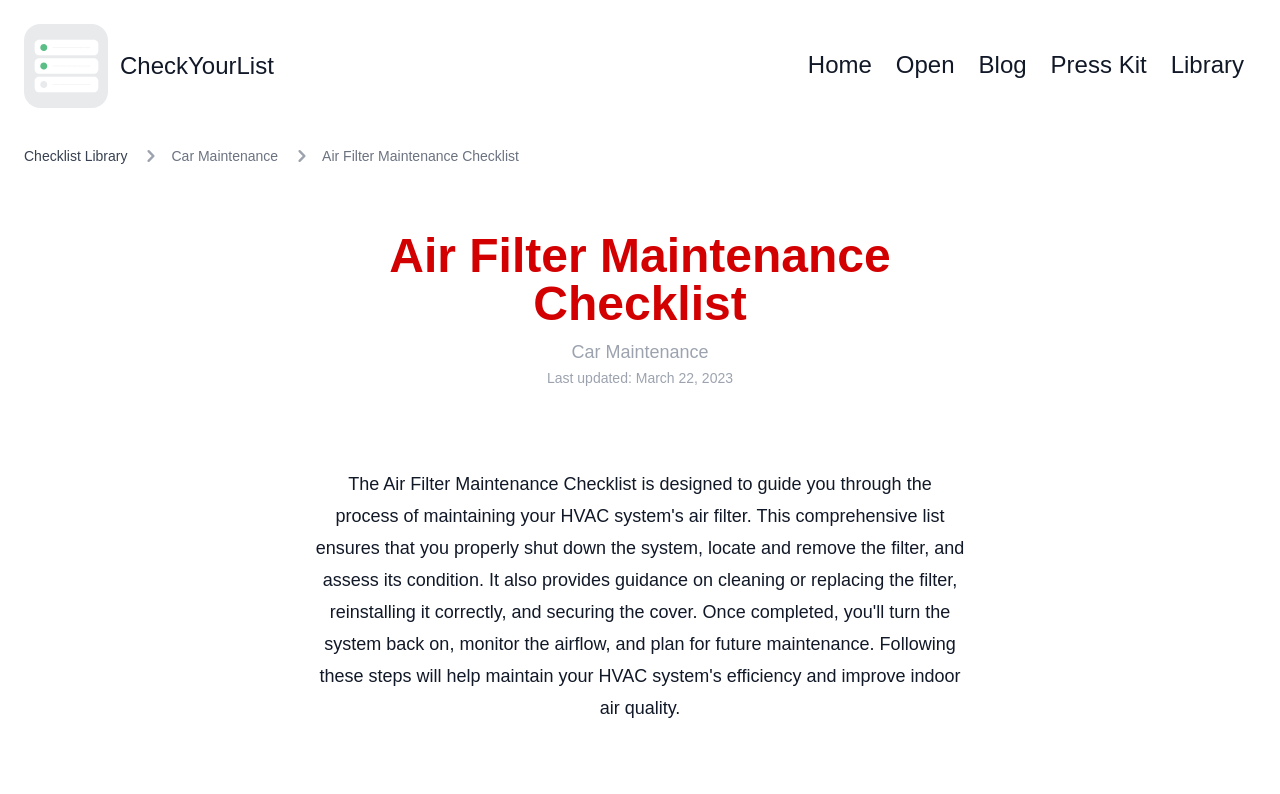Identify the bounding box coordinates for the UI element described as follows: Blog. Use the format (top-left x, top-left y, bottom-right x, bottom-right y) and ensure all values are floating point numbers between 0 and 1.

[0.765, 0.062, 0.802, 0.105]